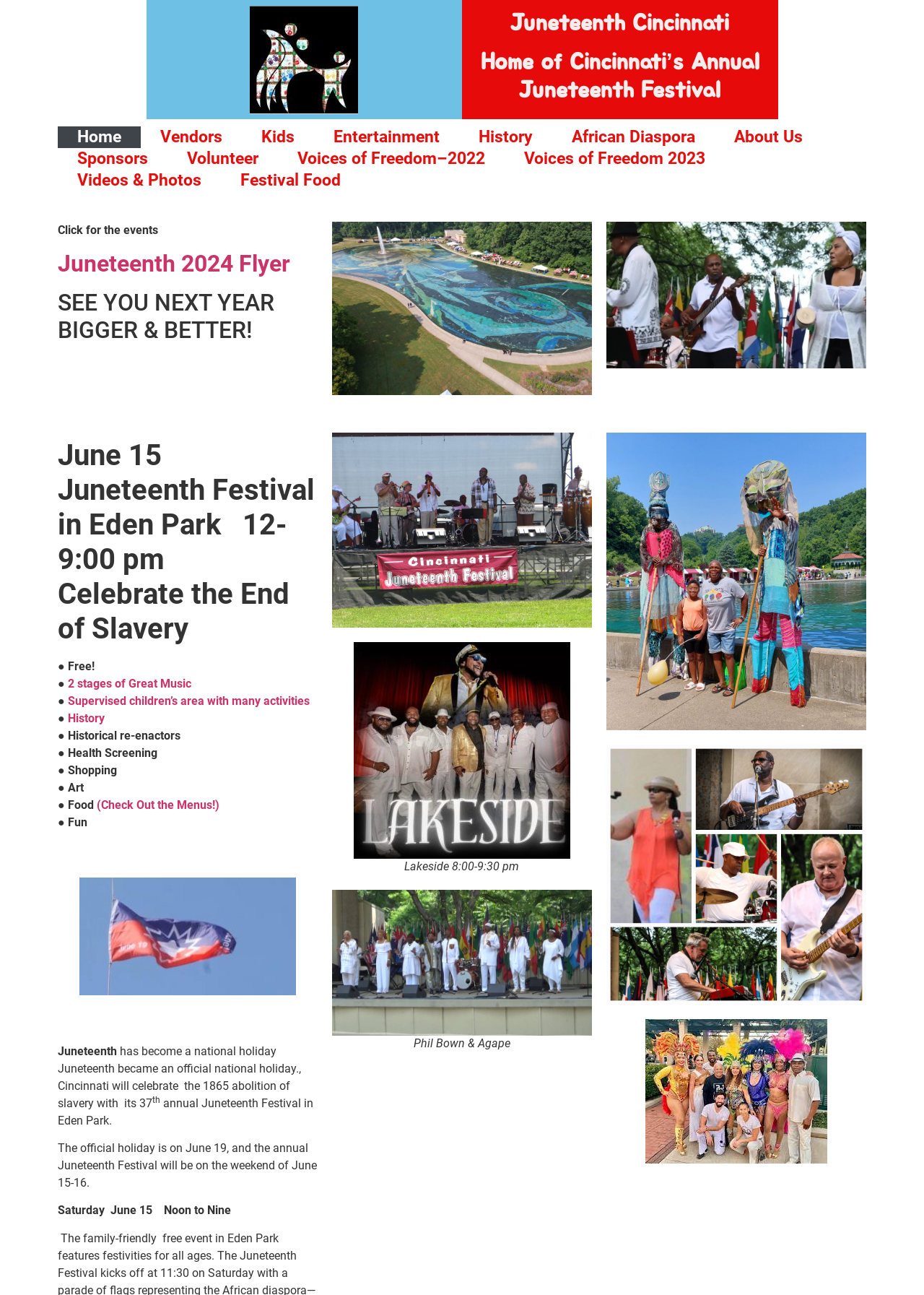Please specify the bounding box coordinates of the clickable region to carry out the following instruction: "Click on the 'Home' link". The coordinates should be four float numbers between 0 and 1, in the format [left, top, right, bottom].

[0.062, 0.098, 0.152, 0.114]